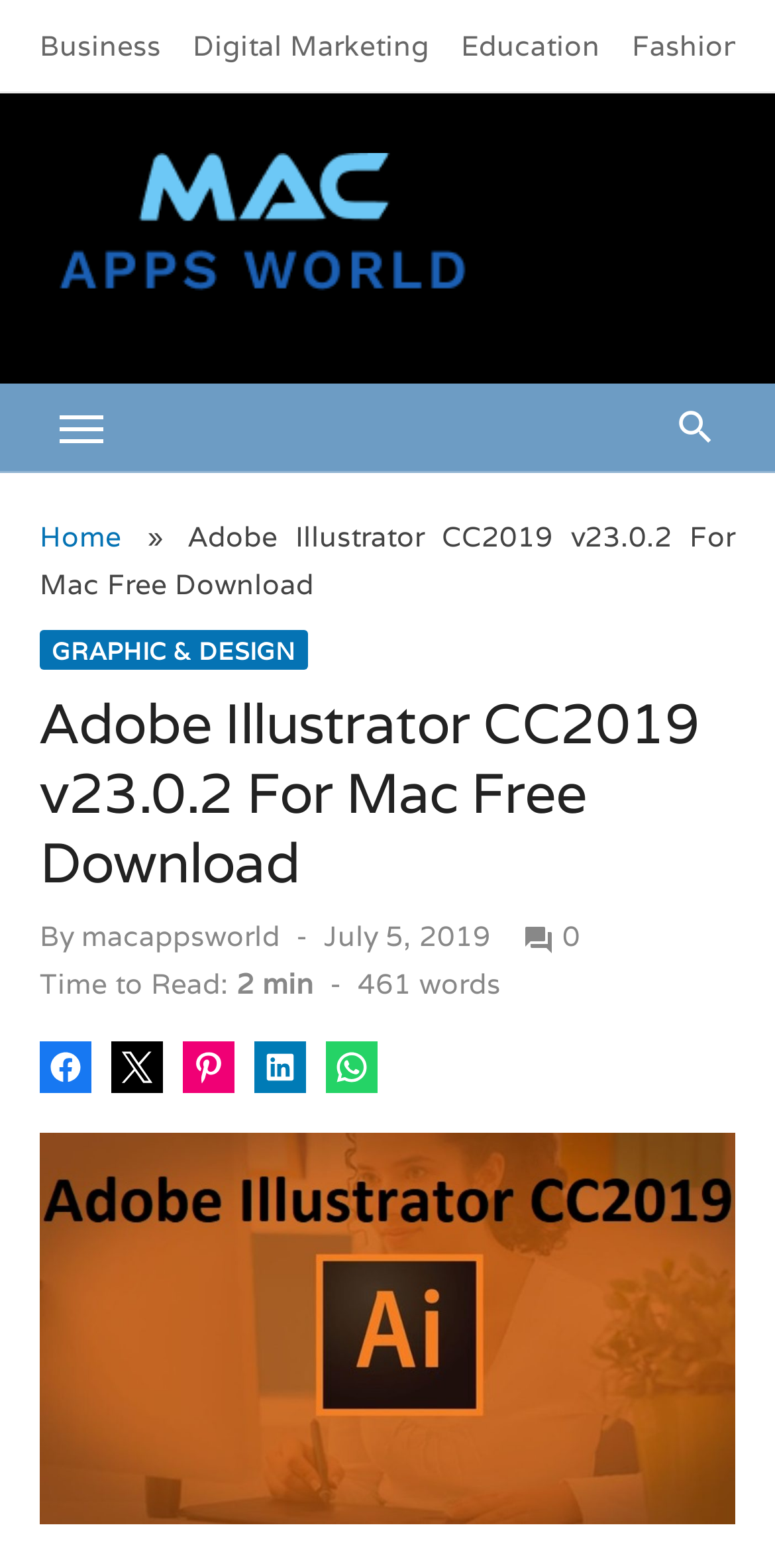Could you identify the text that serves as the heading for this webpage?

Adobe Illustrator CC2019 v23.0.2 For Mac Free Download